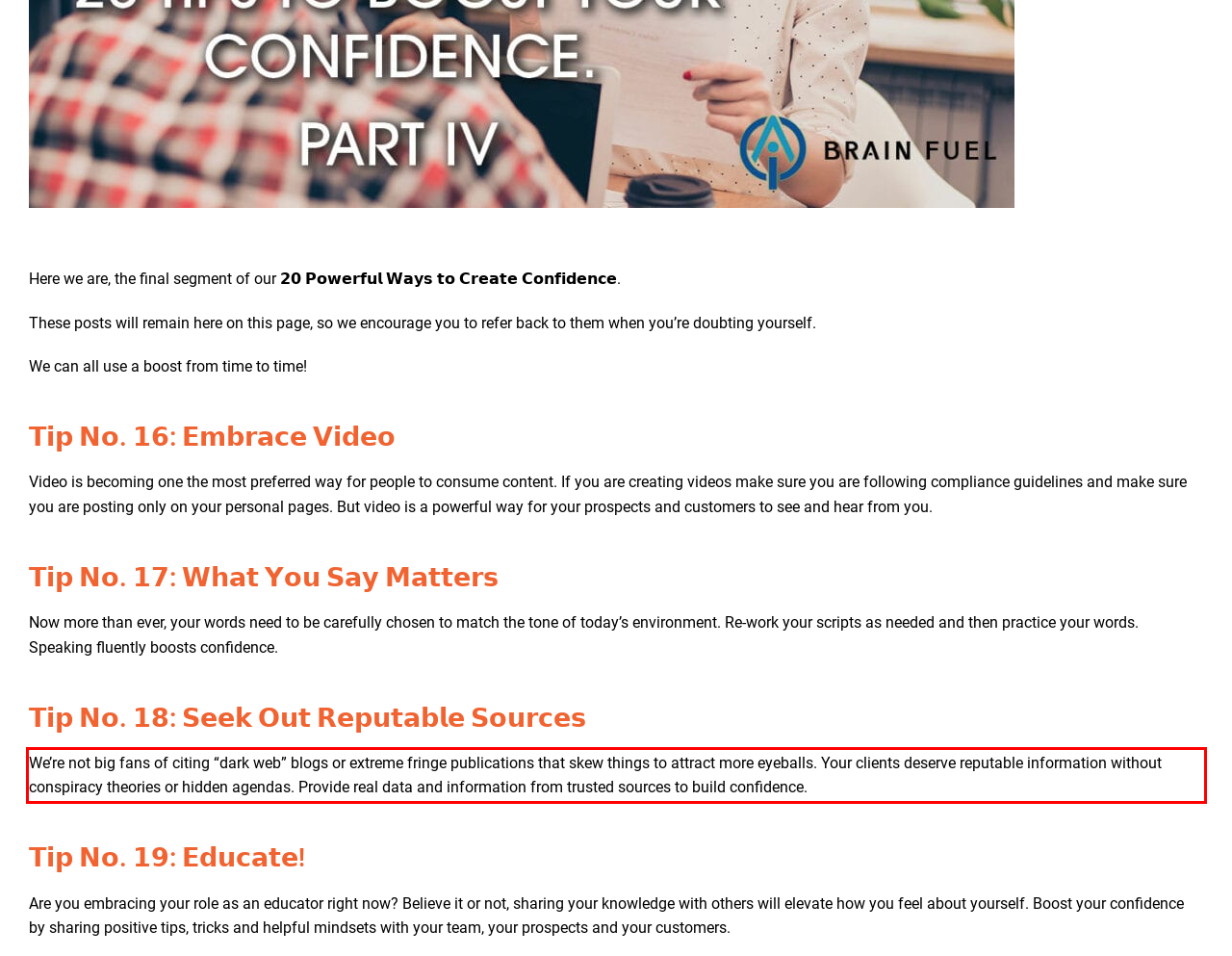Examine the webpage screenshot and use OCR to obtain the text inside the red bounding box.

We’re not big fans of citing “dark web” blogs or extreme fringe publications that skew things to attract more eyeballs. Your clients deserve reputable information without conspiracy theories or hidden agendas. Provide real data and information from trusted sources to build confidence.